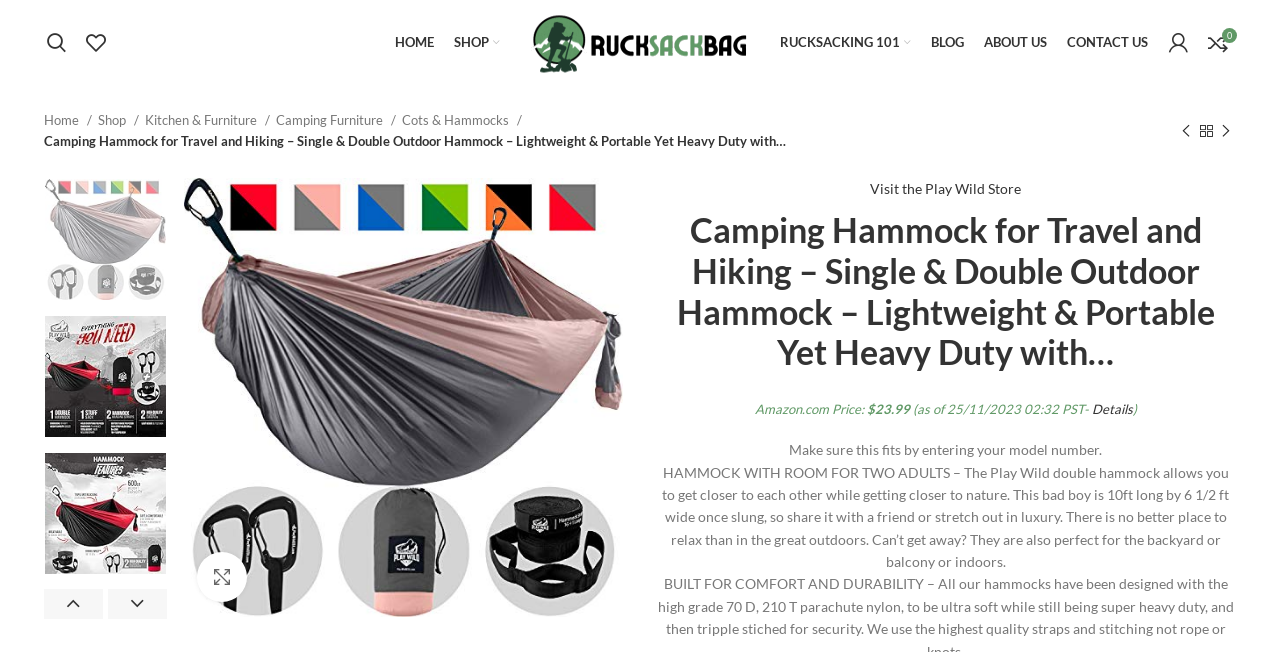Identify the bounding box coordinates of the clickable region necessary to fulfill the following instruction: "Go to home page". The bounding box coordinates should be four float numbers between 0 and 1, i.e., [left, top, right, bottom].

[0.301, 0.035, 0.347, 0.096]